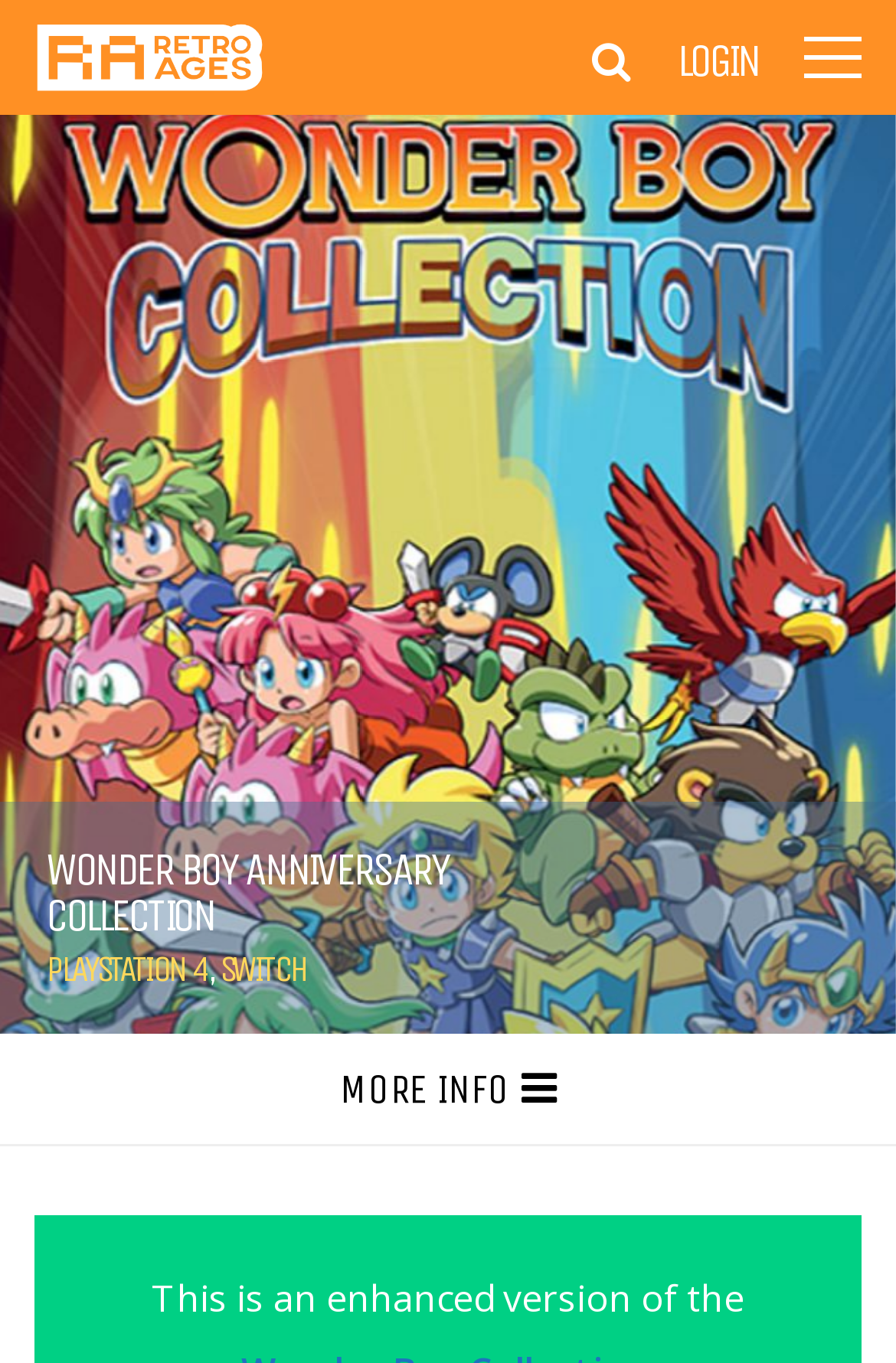Explain the webpage in detail.

The webpage is about the Wonder Boy Anniversary Collection, a package featuring 21 versions of six iconic Wonder Boy games. At the top left, there is a link to "Retro Ages" accompanied by an image with the same name. On the top right, a "LOGIN" link is situated. 

Below the top section, a prominent heading "WONDER BOY ANNIVERSARY COLLECTION" is centered. Underneath the heading, there are two links, "PLAYSTATION 4" and "SWITCH", separated by a comma. These links are positioned near the top center of the page.

Further down, a "MORE INFO" text is located, which is likely a call-to-action button. Below this button, a paragraph of text starts with "This is an enhanced version of the", providing more information about the Wonder Boy Anniversary Collection.